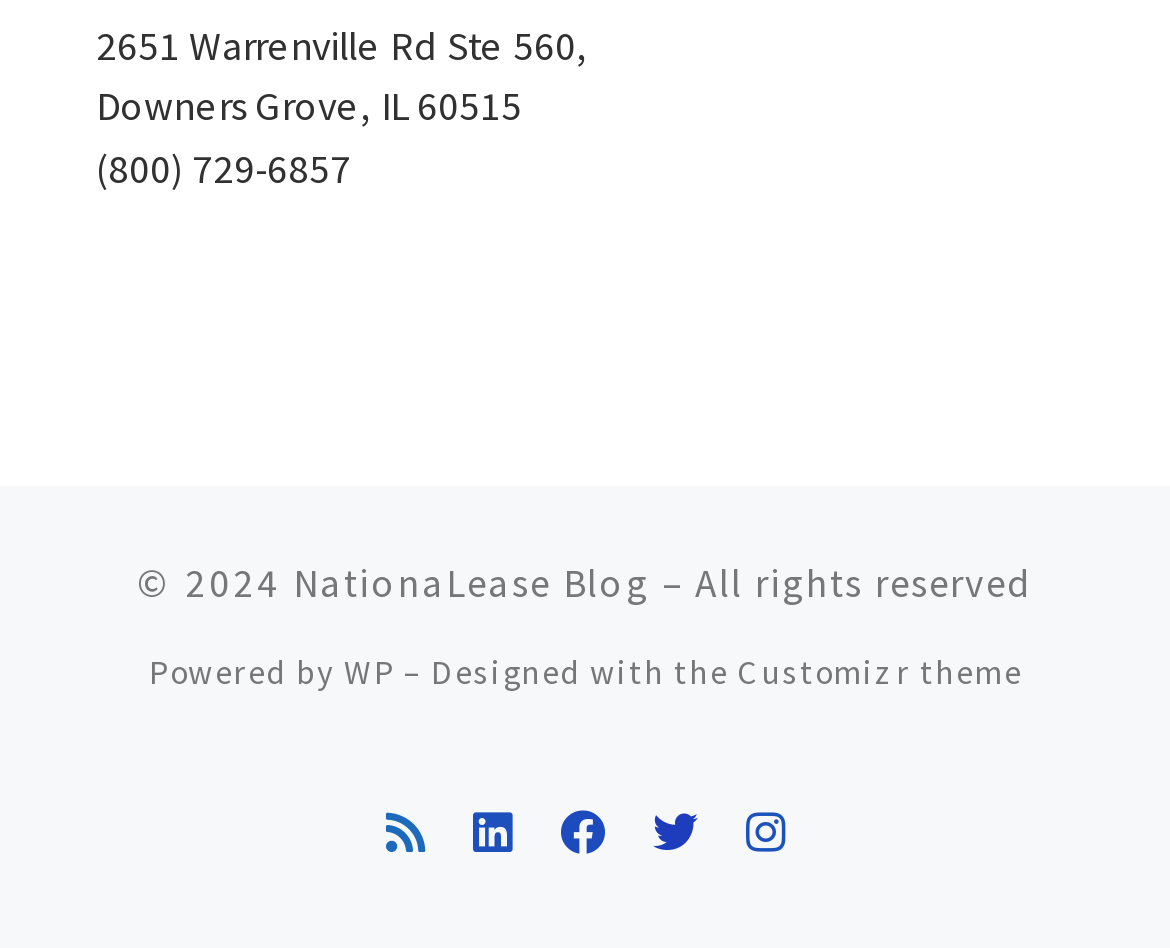Using the information in the image, give a comprehensive answer to the question: 
What is the name of the blog?

I found the name of the blog by looking at the bottom section of the webpage, where there are several links. One of the links says 'NationaLease Blog', which is the name of the blog.